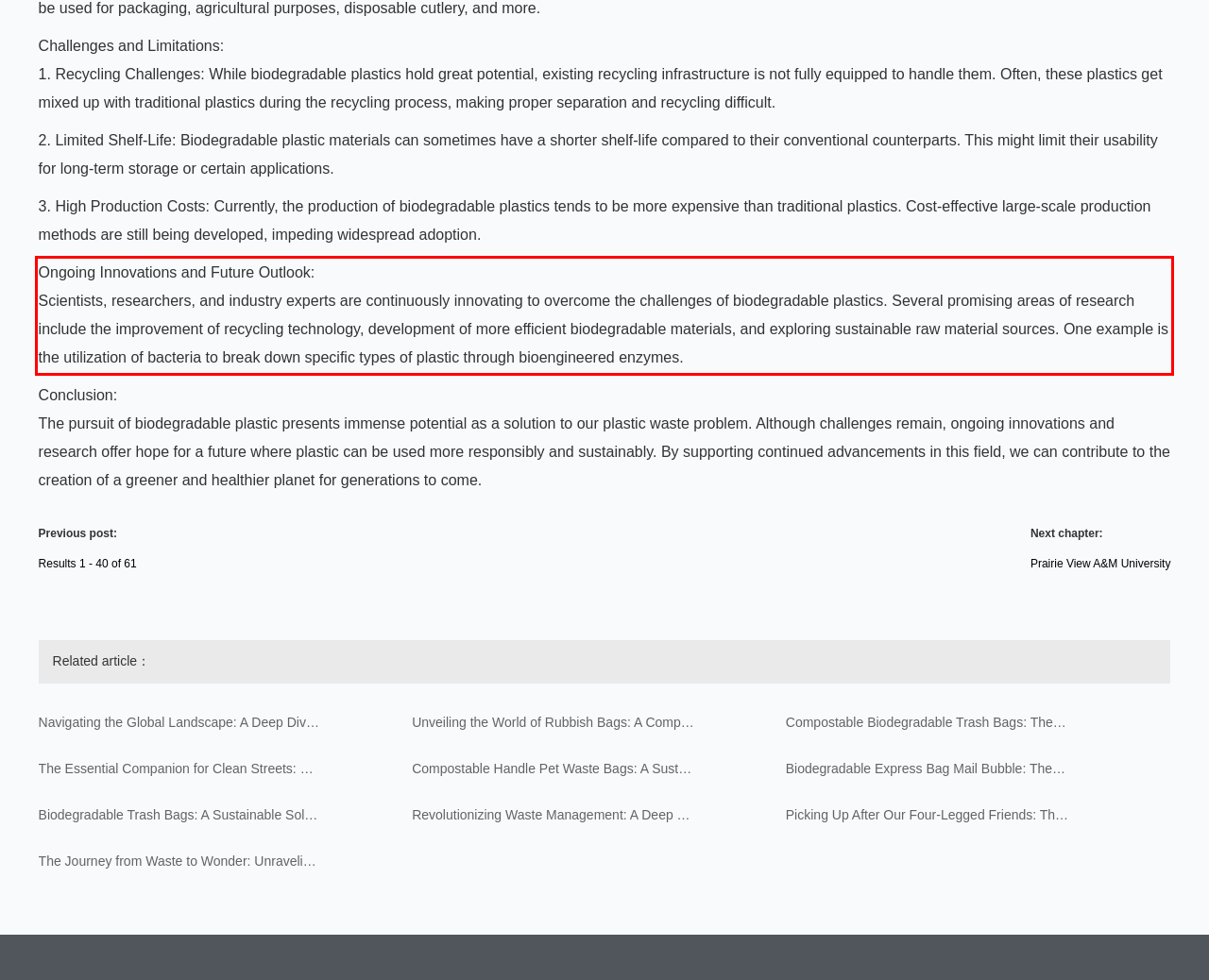There is a UI element on the webpage screenshot marked by a red bounding box. Extract and generate the text content from within this red box.

Ongoing Innovations and Future Outlook: Scientists, researchers, and industry experts are continuously innovating to overcome the challenges of biodegradable plastics. Several promising areas of research include the improvement of recycling technology, development of more efficient biodegradable materials, and exploring sustainable raw material sources. One example is the utilization of bacteria to break down specific types of plastic through bioengineered enzymes.